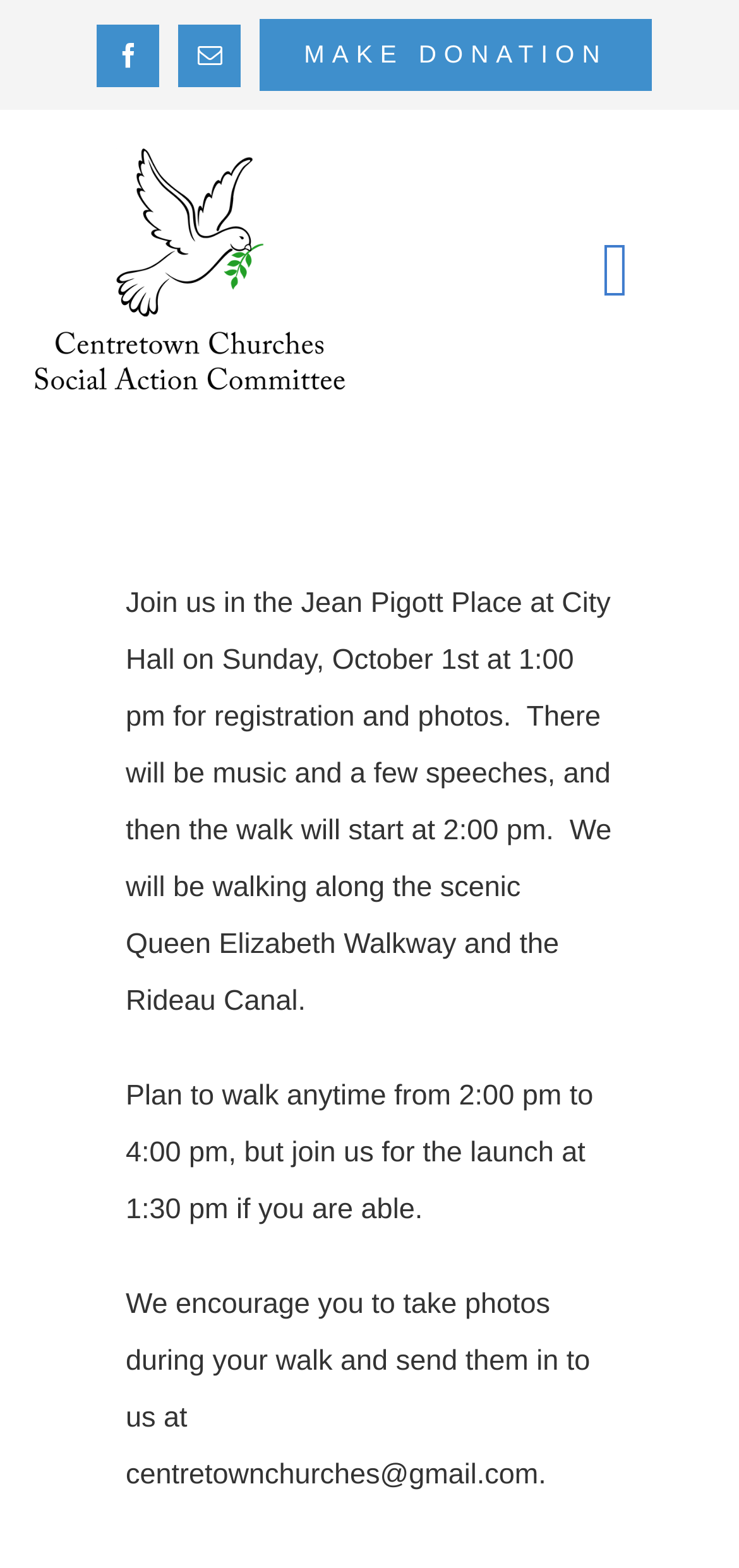Determine the bounding box coordinates of the region to click in order to accomplish the following instruction: "Click the MAKE DONATION link". Provide the coordinates as four float numbers between 0 and 1, specifically [left, top, right, bottom].

[0.352, 0.012, 0.881, 0.058]